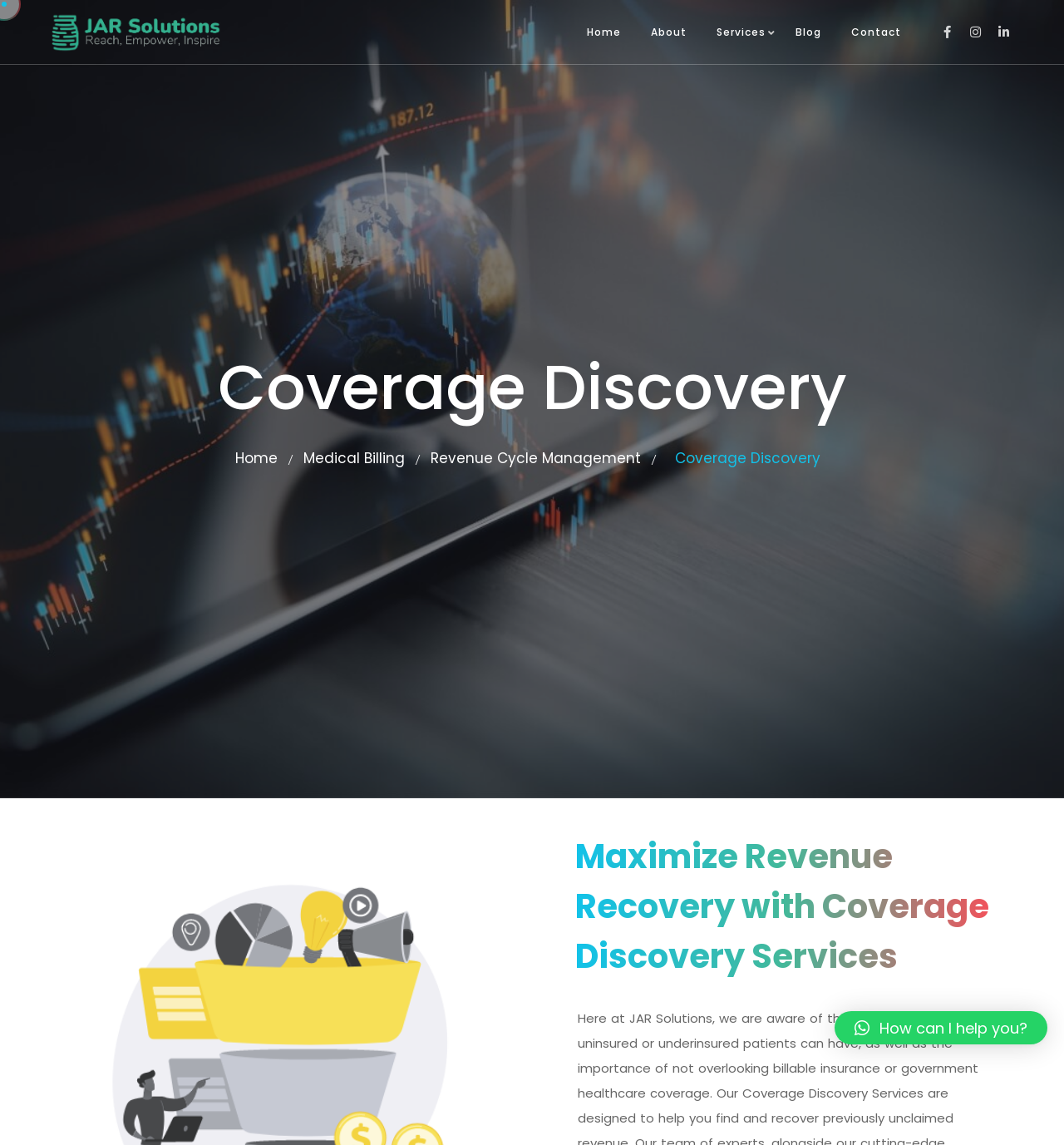What is the layout structure of the webpage?
Give a single word or phrase as your answer by examining the image.

Three sections